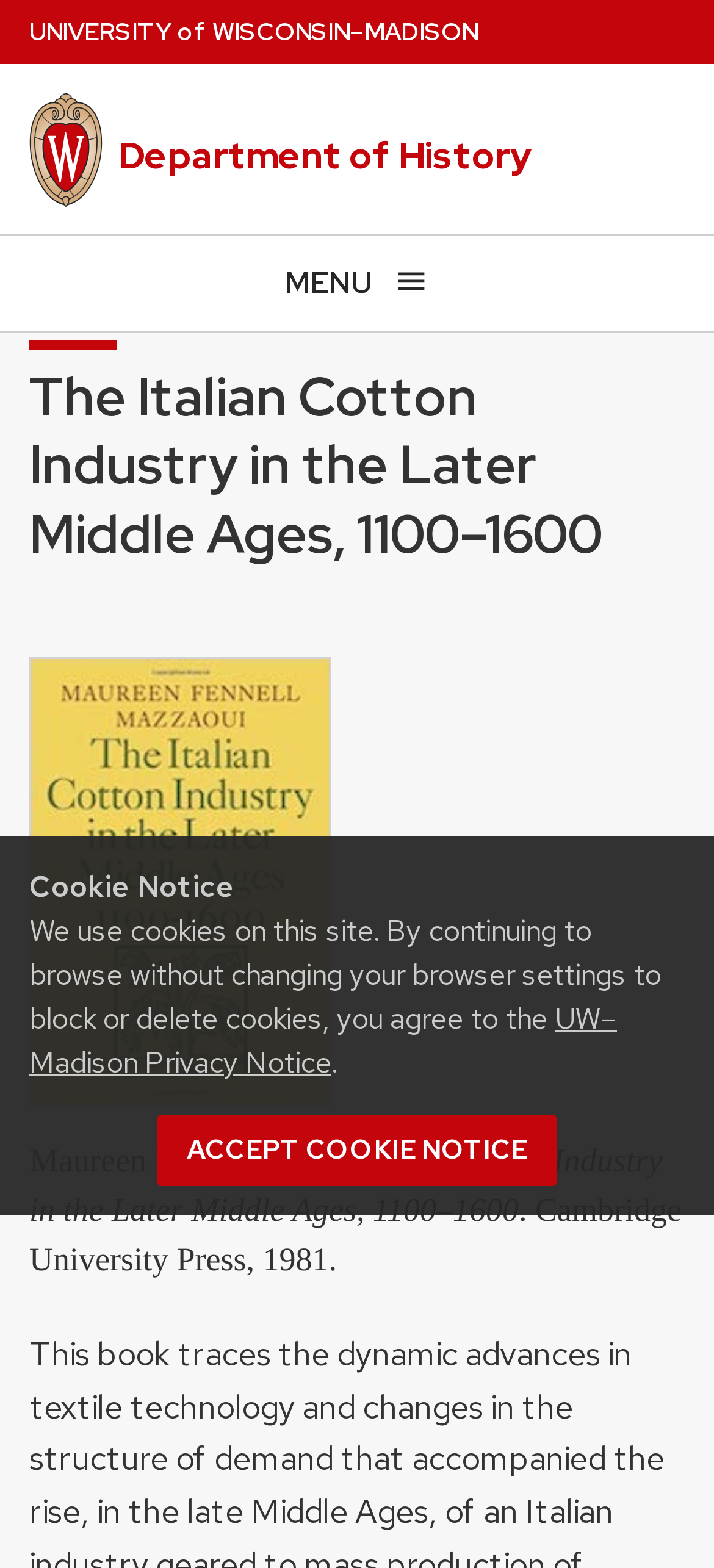Predict the bounding box of the UI element based on the description: "UW–Madison Privacy Notice". The coordinates should be four float numbers between 0 and 1, formatted as [left, top, right, bottom].

[0.041, 0.638, 0.864, 0.69]